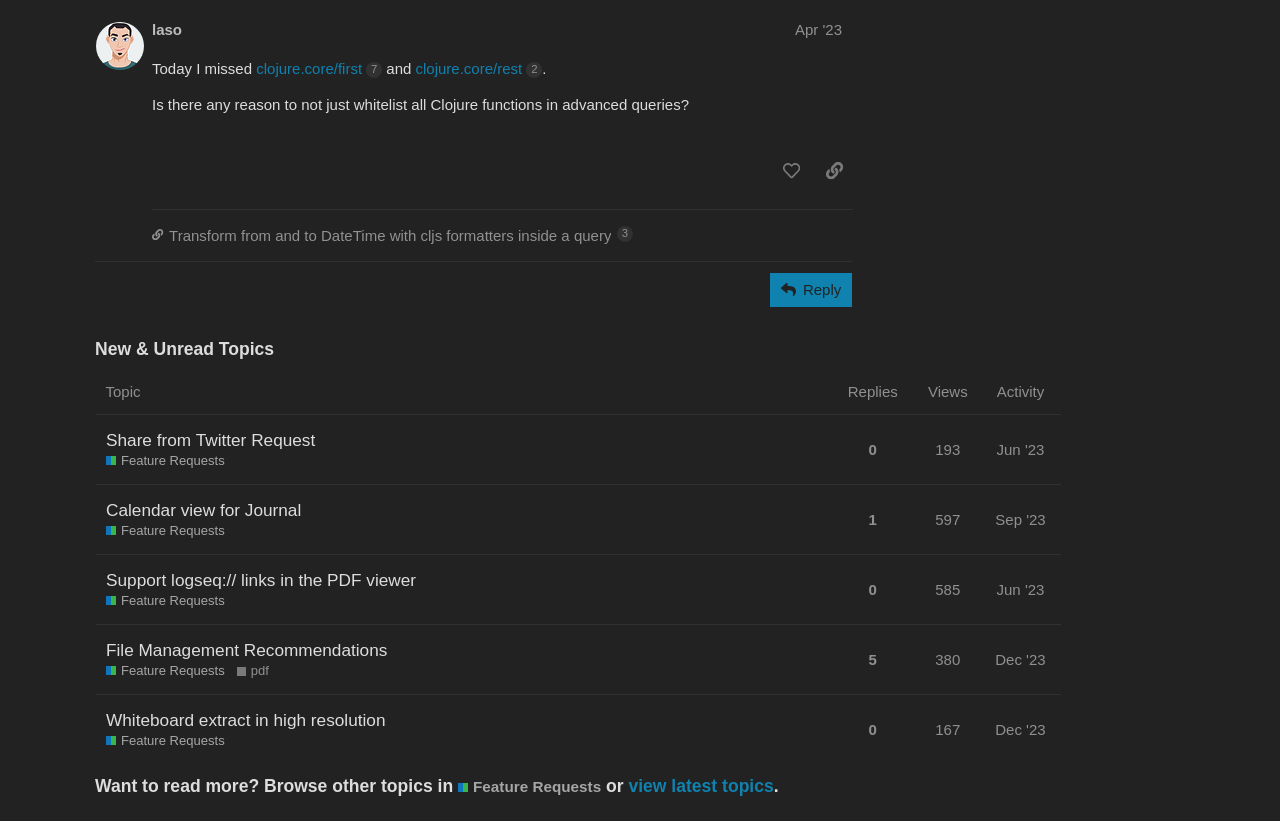Determine the bounding box coordinates of the clickable area required to perform the following instruction: "View the topic 'Calendar view for Journal Feature Requests'". The coordinates should be represented as four float numbers between 0 and 1: [left, top, right, bottom].

[0.075, 0.59, 0.653, 0.675]